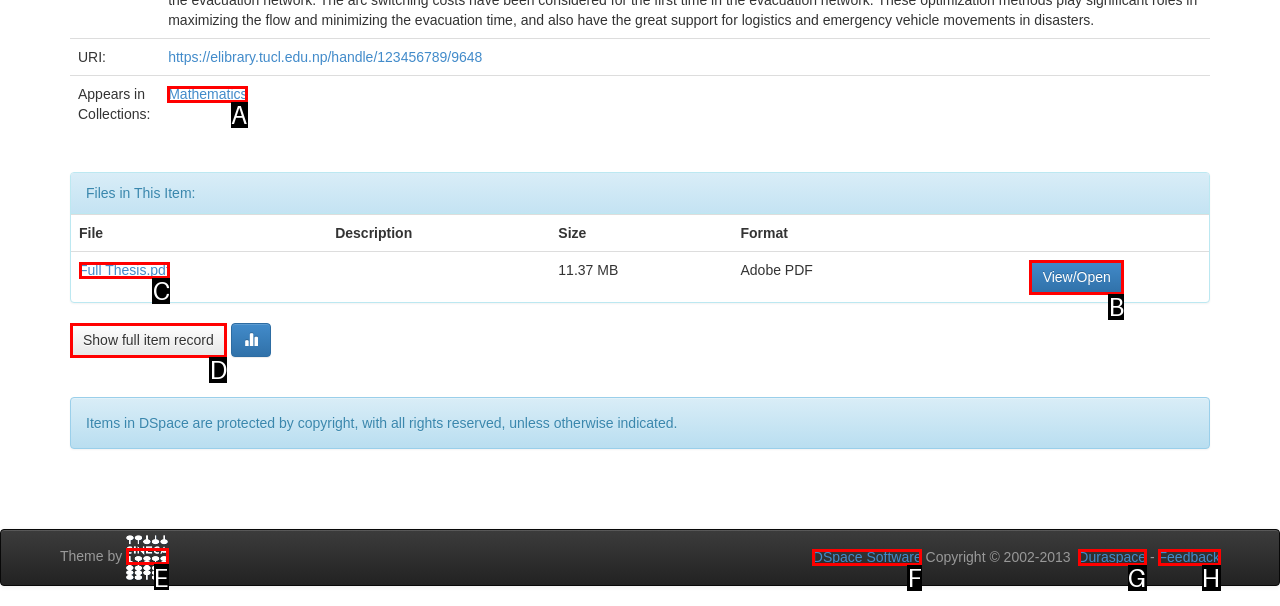Identify the correct HTML element to click for the task: Go to the mathematics collection. Provide the letter of your choice.

A